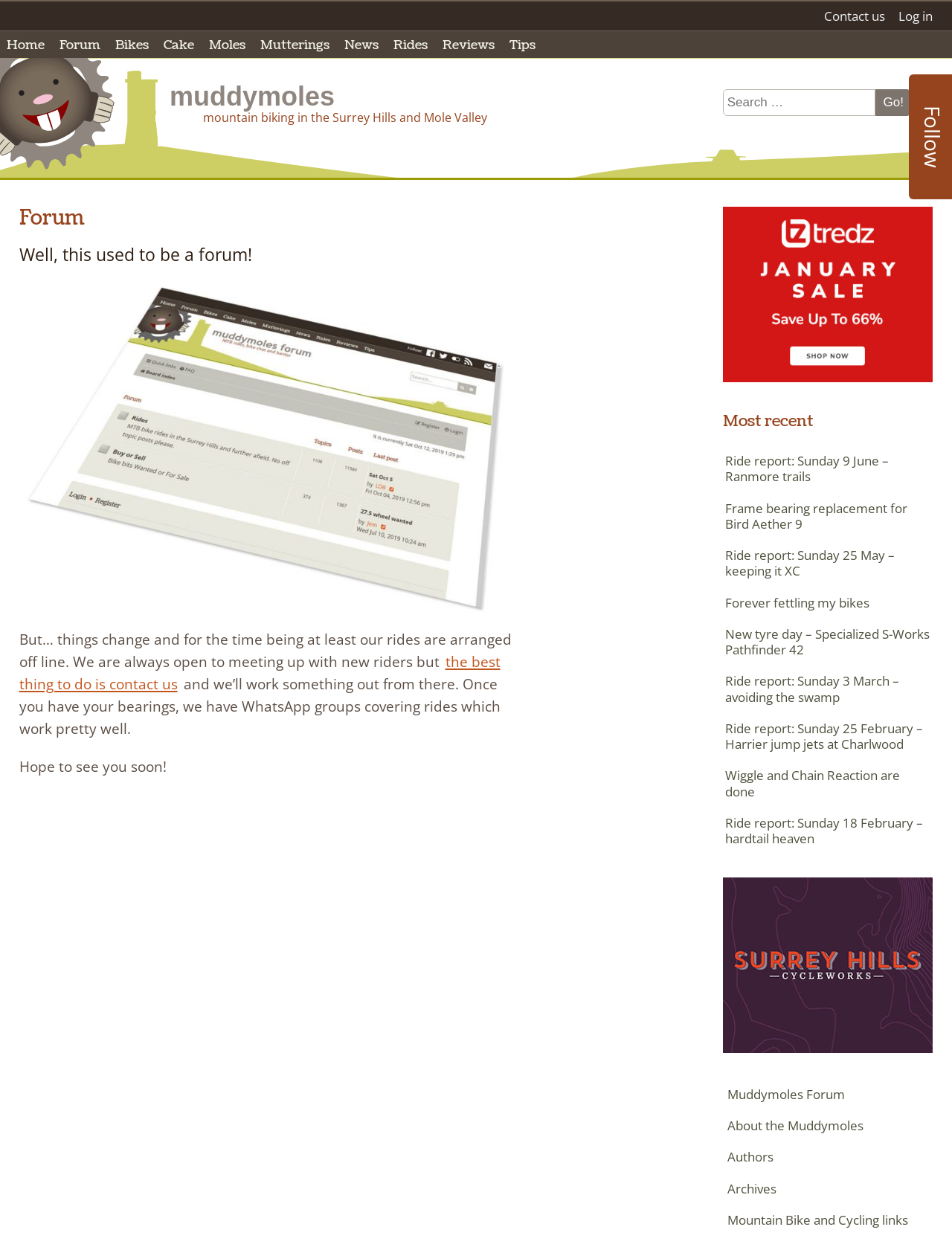Can you show the bounding box coordinates of the region to click on to complete the task described in the instruction: "Search for something"?

[0.76, 0.072, 0.919, 0.092]